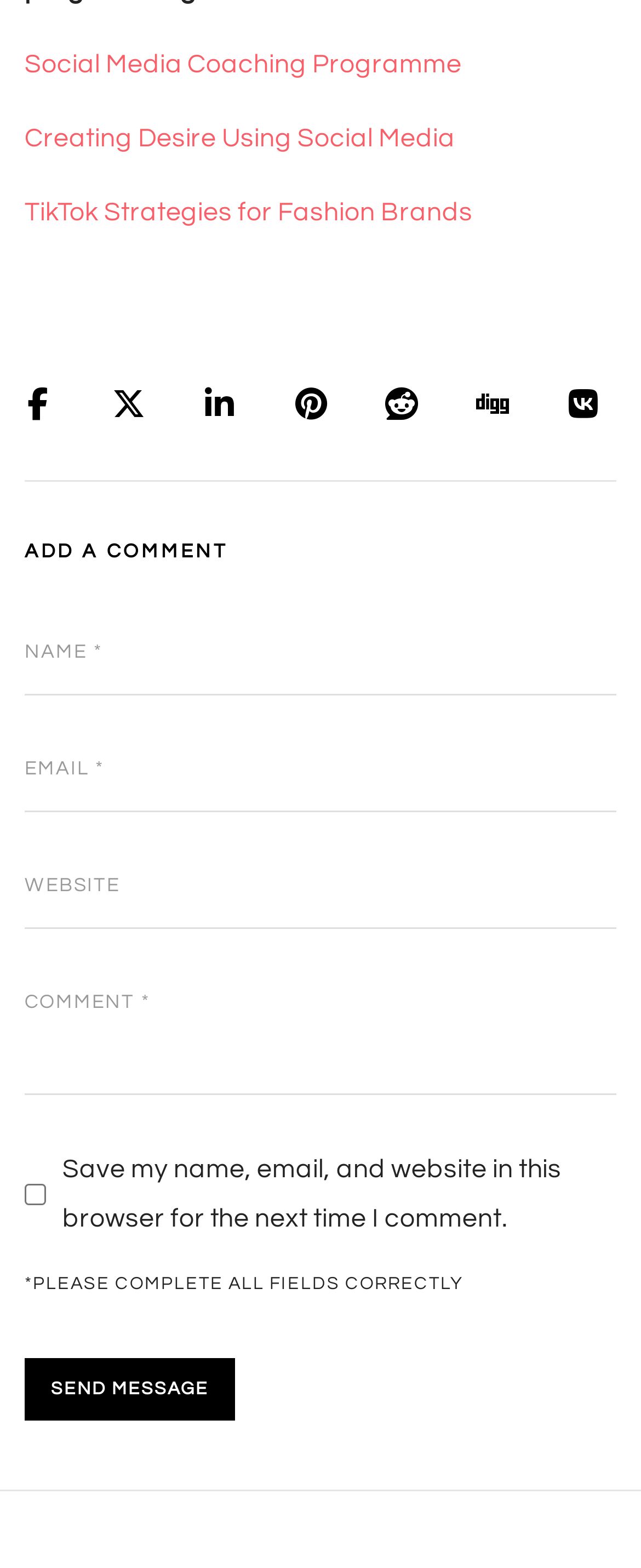Please specify the bounding box coordinates of the clickable region to carry out the following instruction: "Click on SEND MESSAGE". The coordinates should be four float numbers between 0 and 1, in the format [left, top, right, bottom].

[0.038, 0.867, 0.367, 0.906]